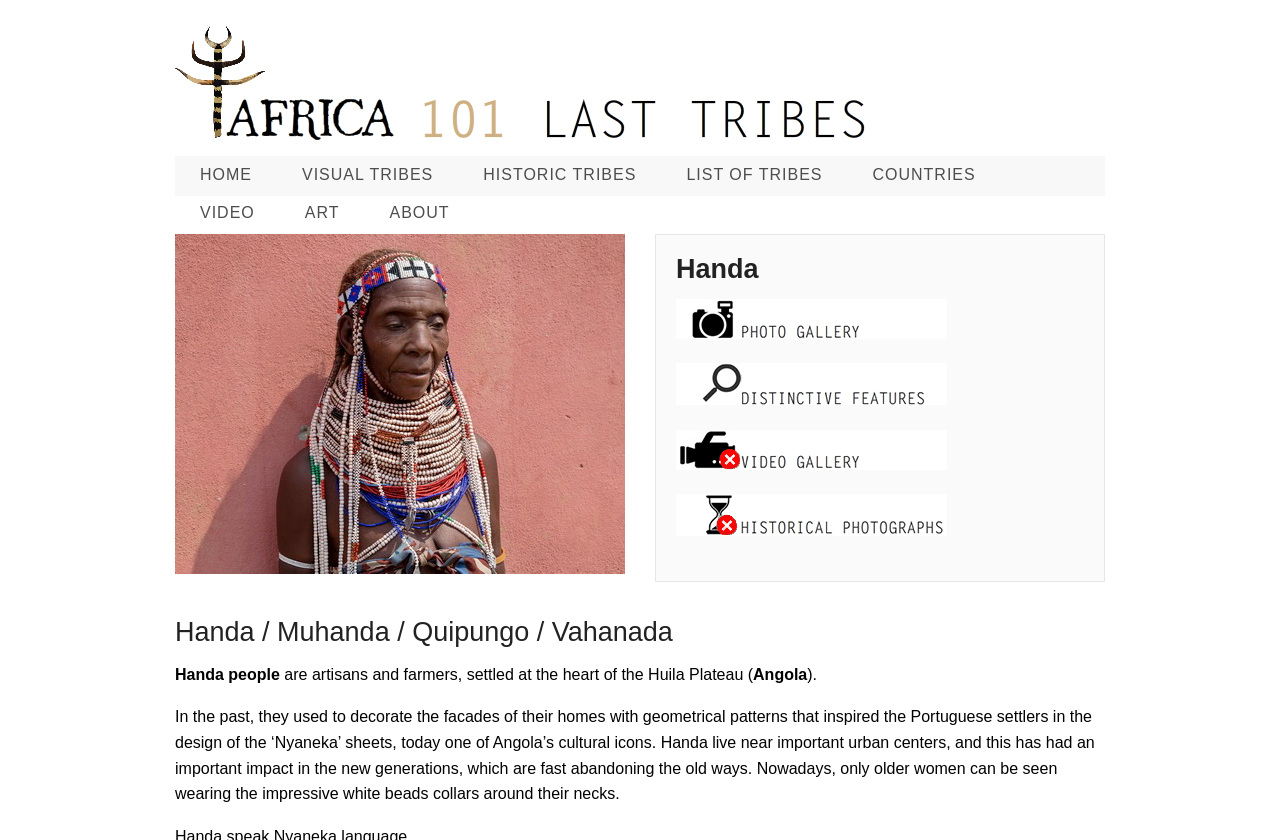Given the element description Historic Tribes, identify the bounding box coordinates for the UI element on the webpage screenshot. The format should be (top-left x, top-left y, bottom-right x, bottom-right y), with values between 0 and 1.

[0.358, 0.186, 0.517, 0.231]